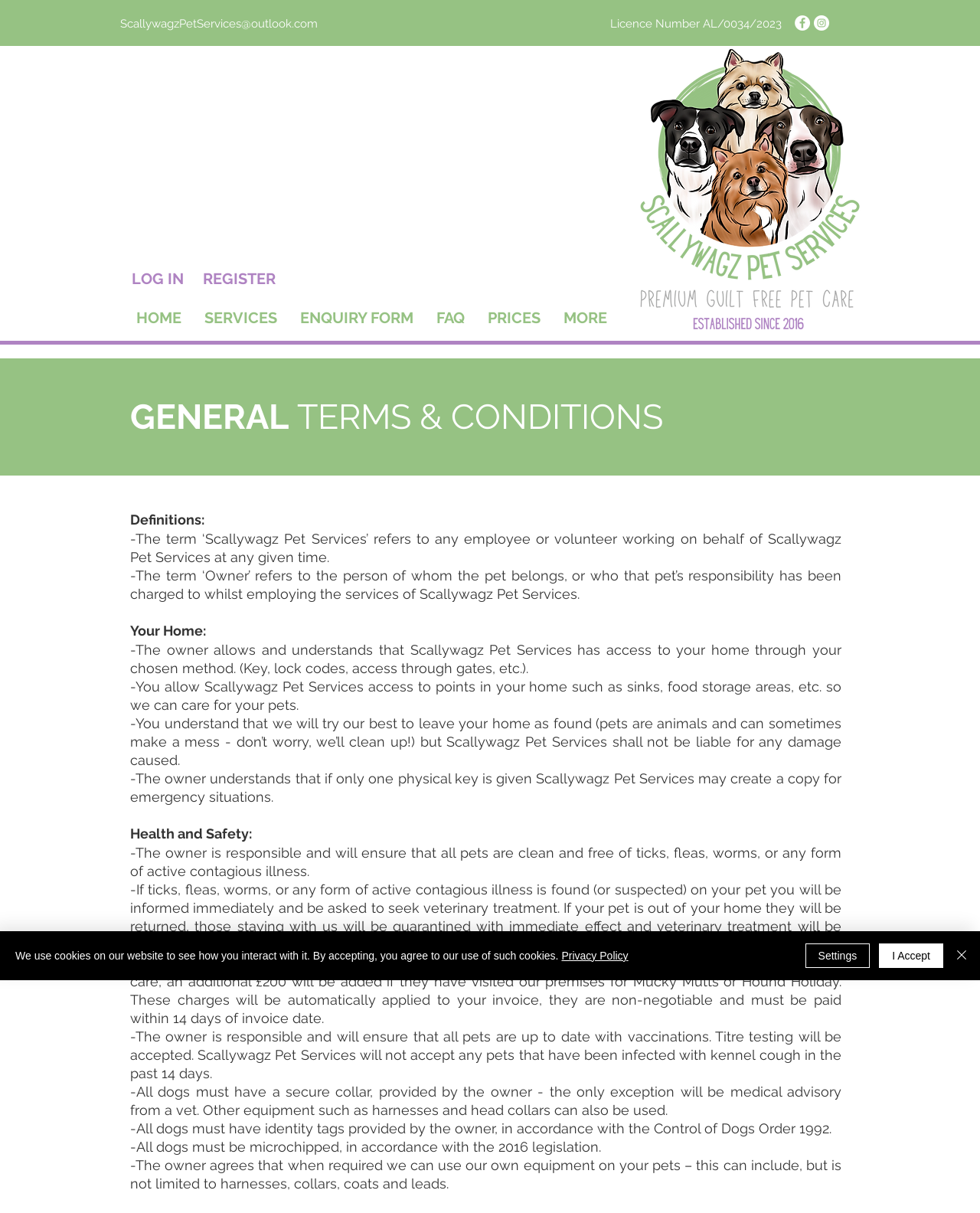Find the bounding box coordinates for the HTML element described in this sentence: "I Accept". Provide the coordinates as four float numbers between 0 and 1, in the format [left, top, right, bottom].

[0.897, 0.778, 0.962, 0.798]